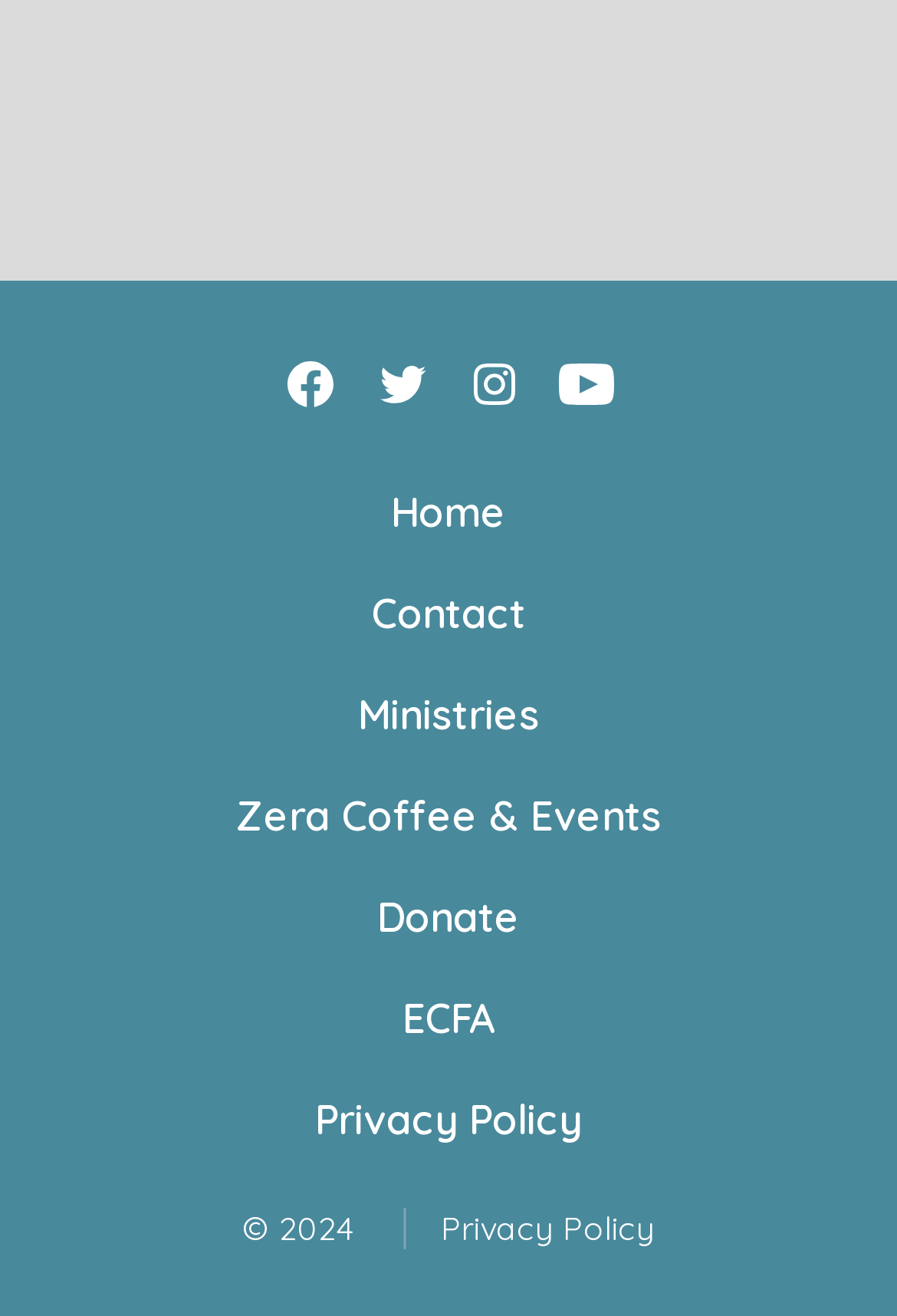Use one word or a short phrase to answer the question provided: 
What social media platforms are linked?

Facebook, Twitter, Instagram, YouTube